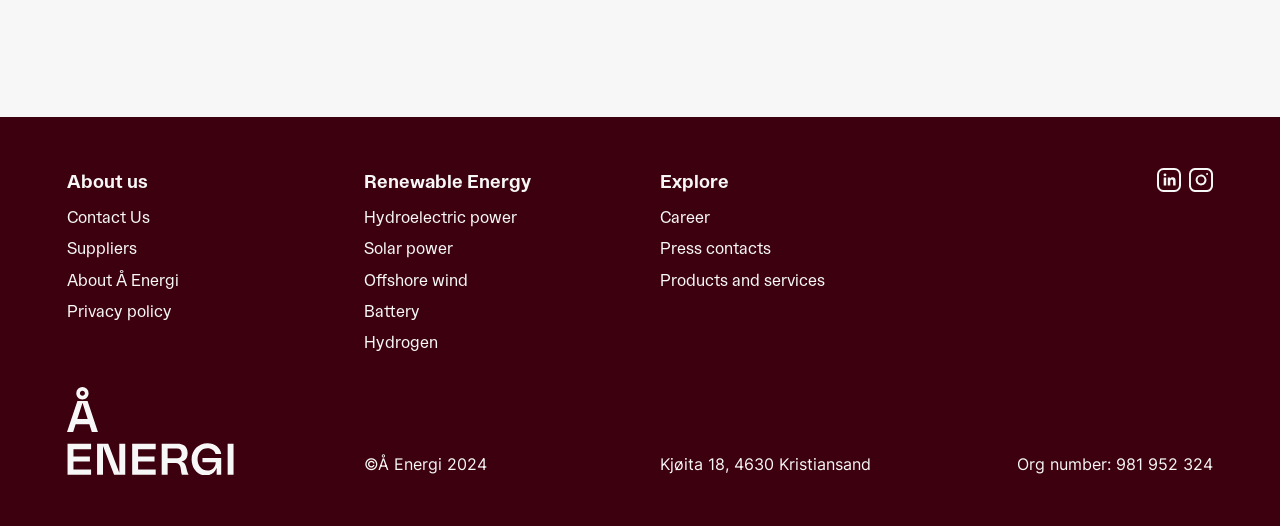Please specify the bounding box coordinates of the region to click in order to perform the following instruction: "Explore Hydroelectric power".

[0.284, 0.397, 0.404, 0.429]